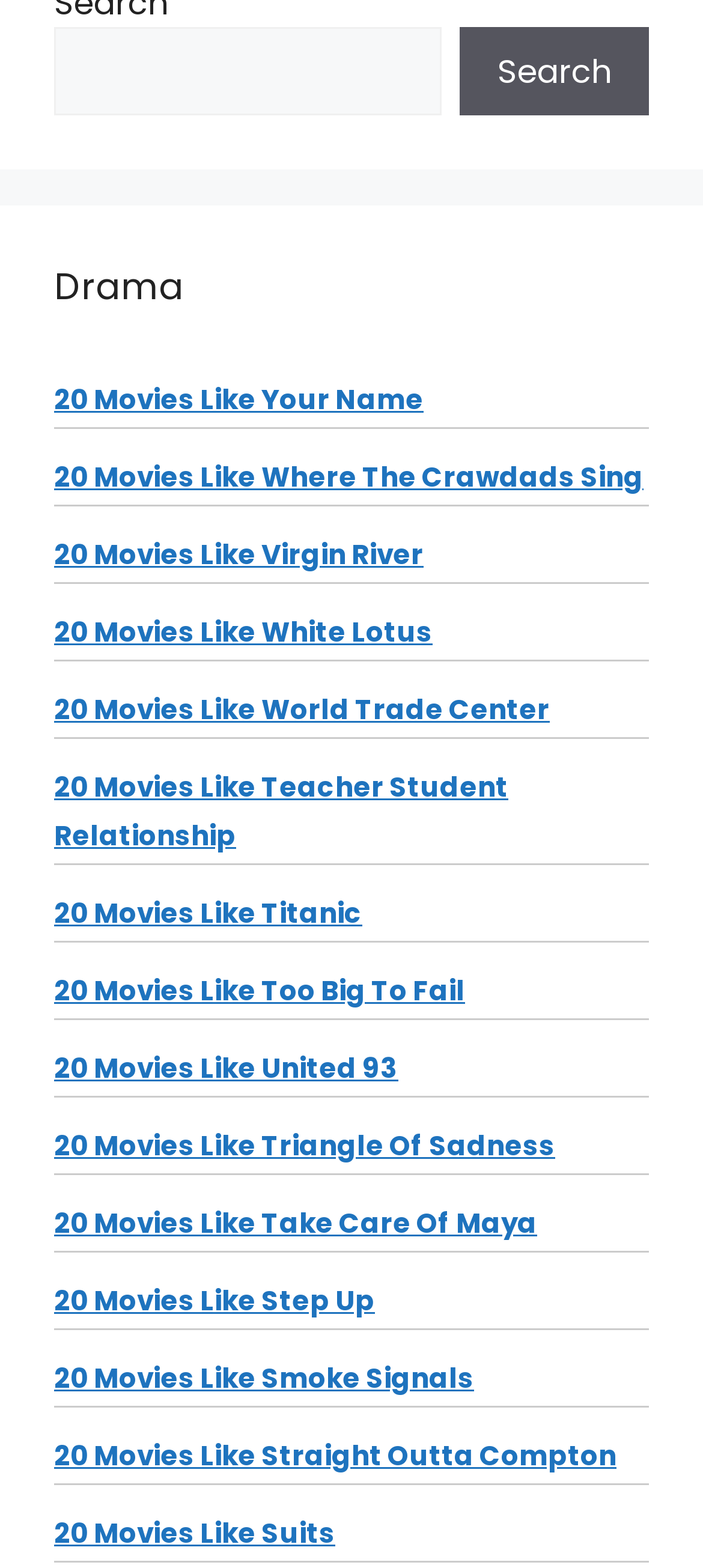Use a single word or phrase to answer the question:
How many movie recommendations are listed?

20